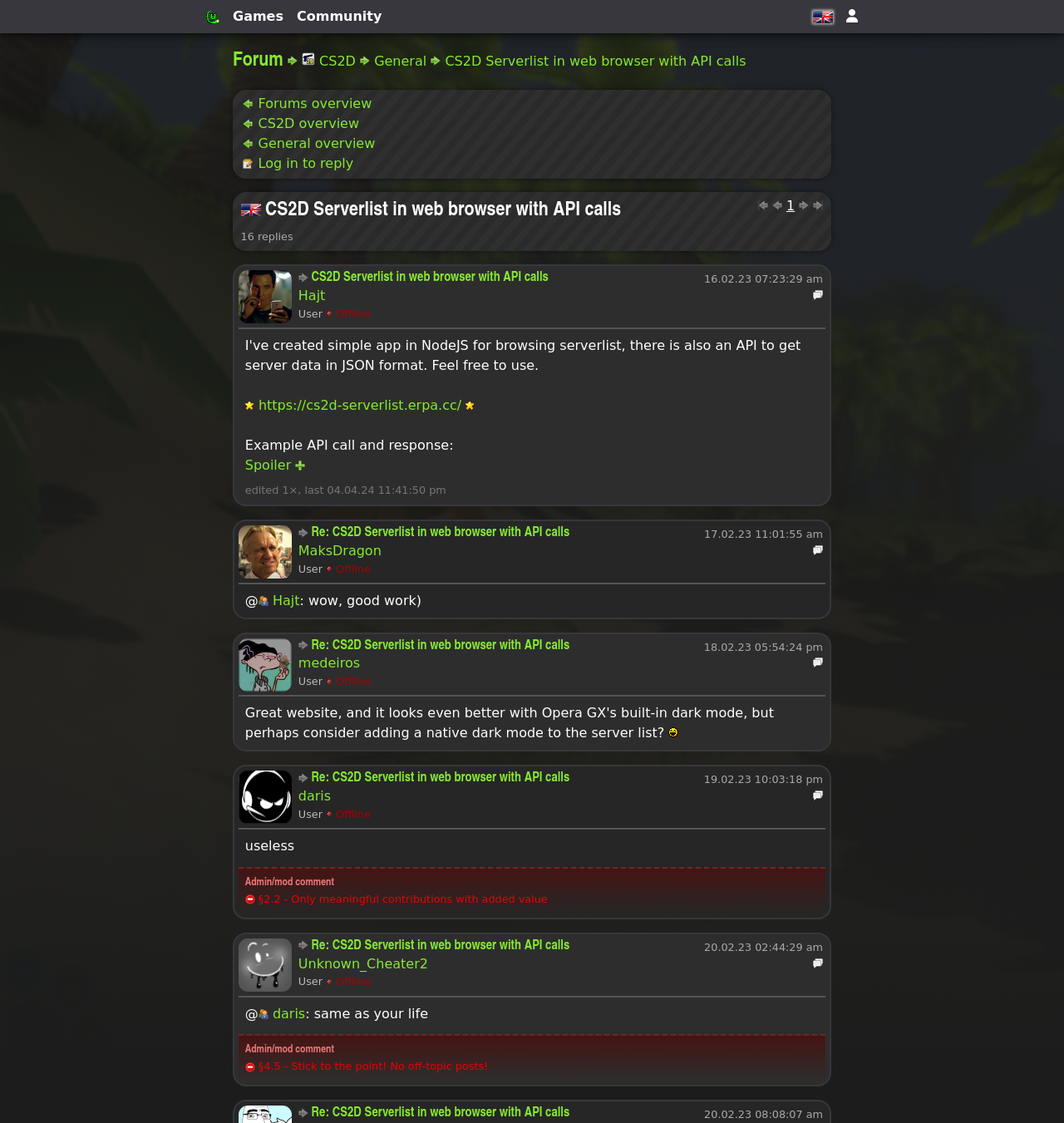Can you determine the bounding box coordinates of the area that needs to be clicked to fulfill the following instruction: "Click on the 'Log in to reply' link"?

[0.228, 0.137, 0.774, 0.155]